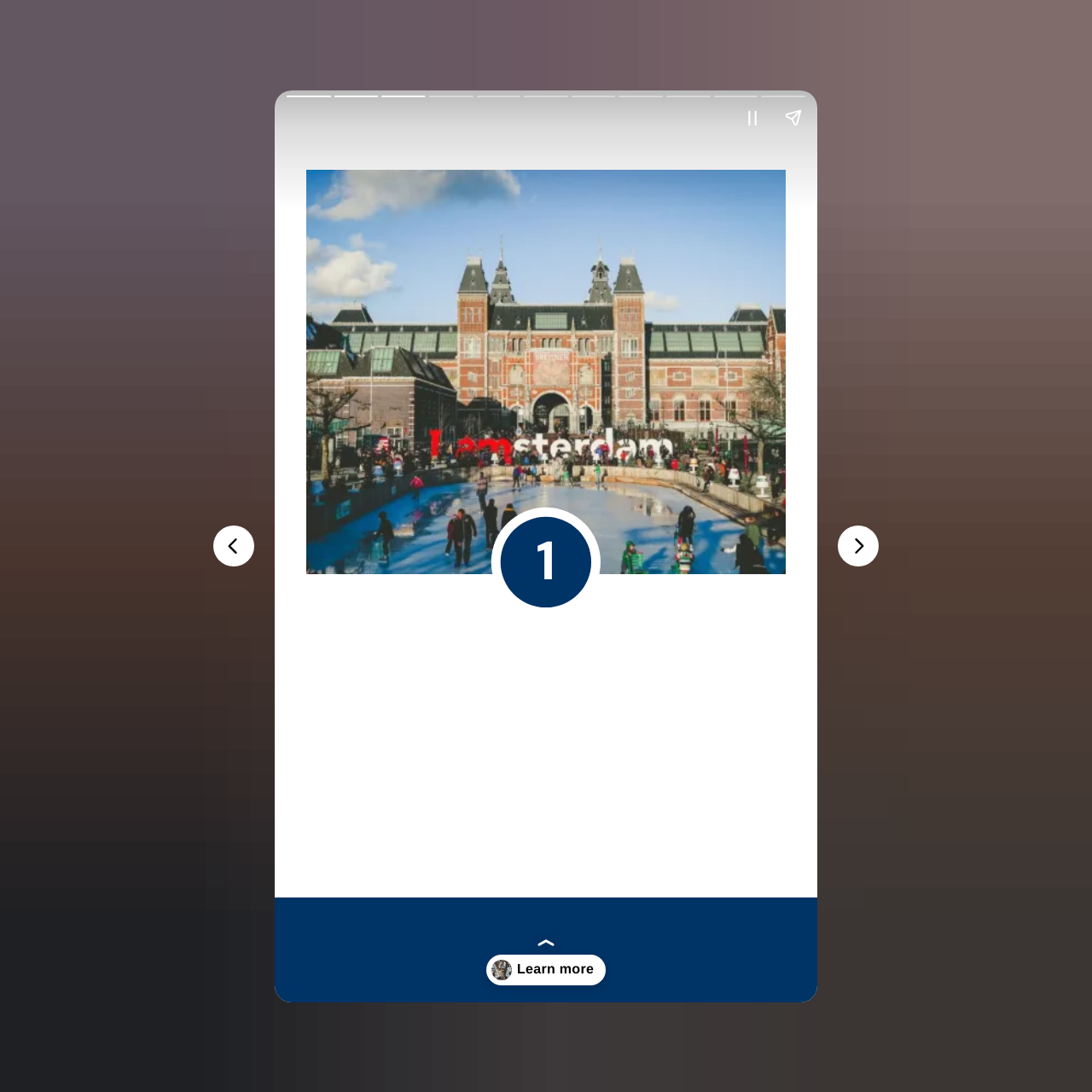Describe all significant elements and features of the webpage.

This webpage appears to be an article about the 31 most dangerous cities in Europe, providing safety advice and information about each city. 

At the top of the page, there is a heading that reads "Amsterdam, Netherlands" followed by a brief description of crime in Amsterdam, which is largely concentrated in nightlife districts and involves pickpocketing at train stations and on public transport. Below this heading, there is an image of Amsterdam with people walking. 

To the right of the image, there is a heading with the number "1", indicating that Amsterdam is the first city in the list. Below this heading, there is a "Learn more" button with a small icon. 

At the very top of the page, there is a canvas element that spans the entire width of the page. 

In the top-right corner, there are three buttons: "Pause story", "Share story", and a complementary element. 

At the bottom of the page, there are navigation buttons to move to the "Previous page" and "Next page". There is also another complementary element at the bottom-left corner of the page.